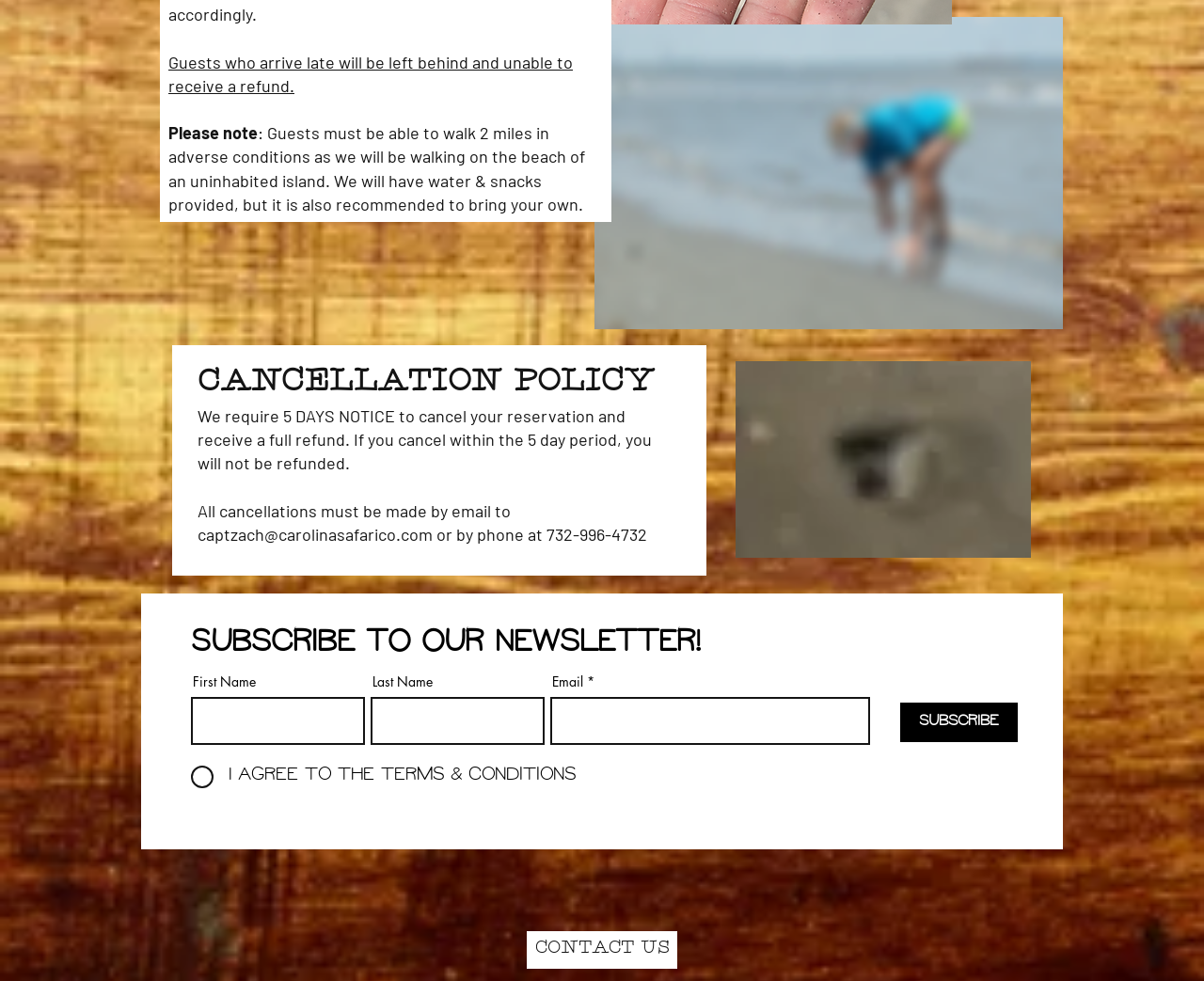Extract the bounding box coordinates of the UI element described: "Subscribe". Provide the coordinates in the format [left, top, right, bottom] with values ranging from 0 to 1.

[0.748, 0.716, 0.845, 0.757]